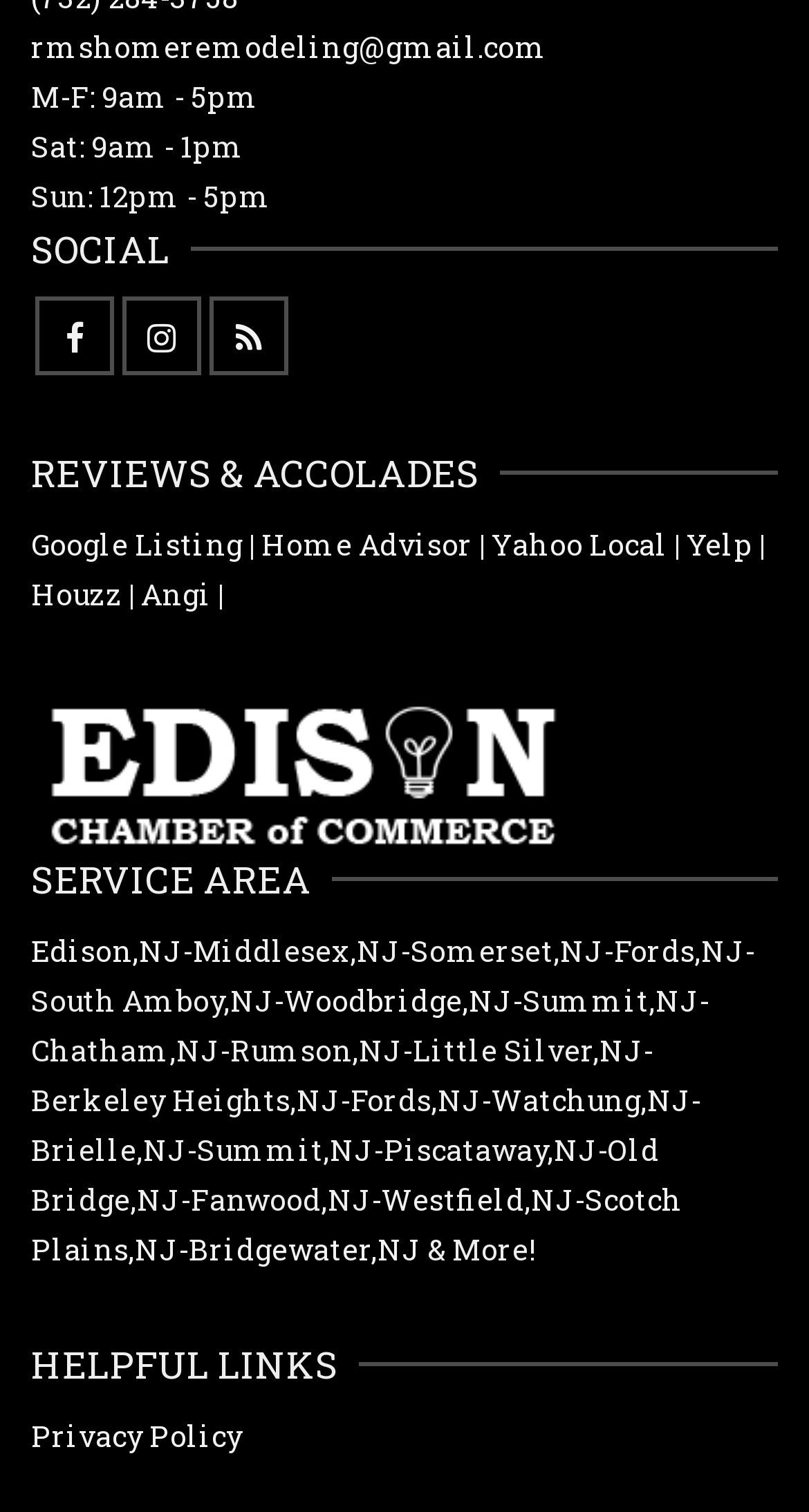Please identify the bounding box coordinates of the clickable region that I should interact with to perform the following instruction: "Read Privacy Policy". The coordinates should be expressed as four float numbers between 0 and 1, i.e., [left, top, right, bottom].

[0.038, 0.937, 0.3, 0.963]